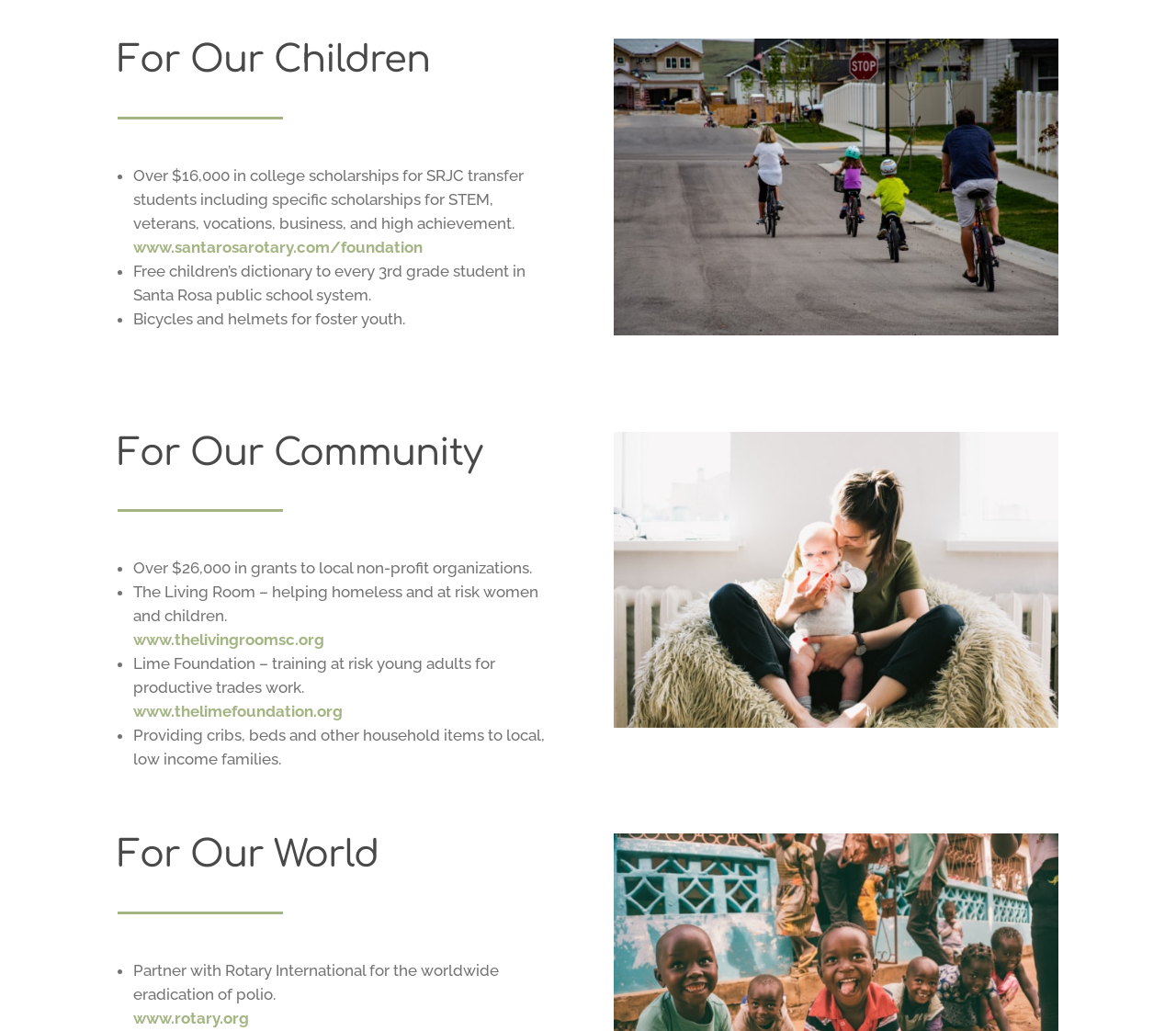Please provide a brief answer to the question using only one word or phrase: 
What is provided to foster youth?

Bicycles and helmets